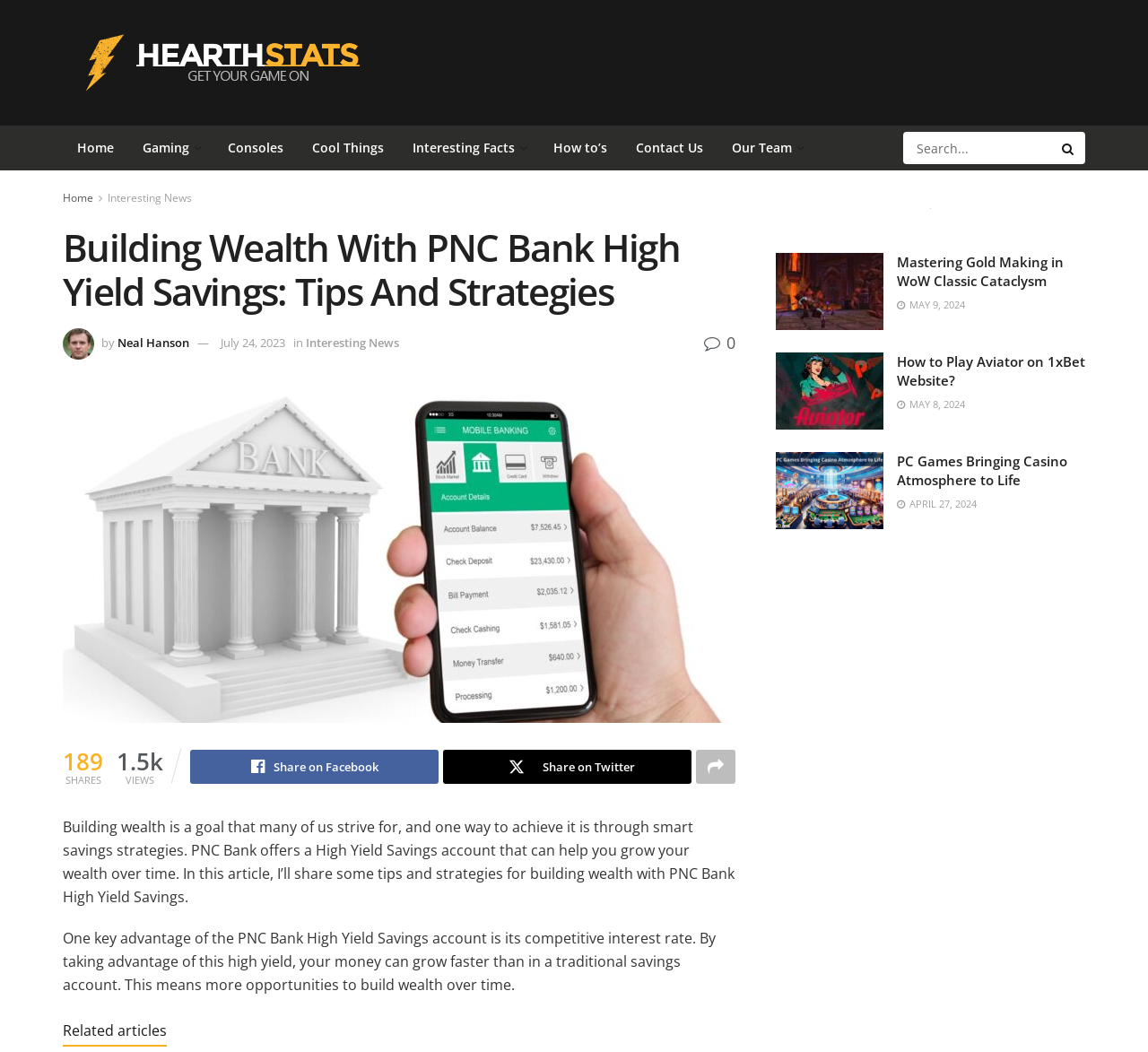Pinpoint the bounding box coordinates of the clickable area necessary to execute the following instruction: "Search for something". The coordinates should be given as four float numbers between 0 and 1, namely [left, top, right, bottom].

[0.787, 0.125, 0.945, 0.156]